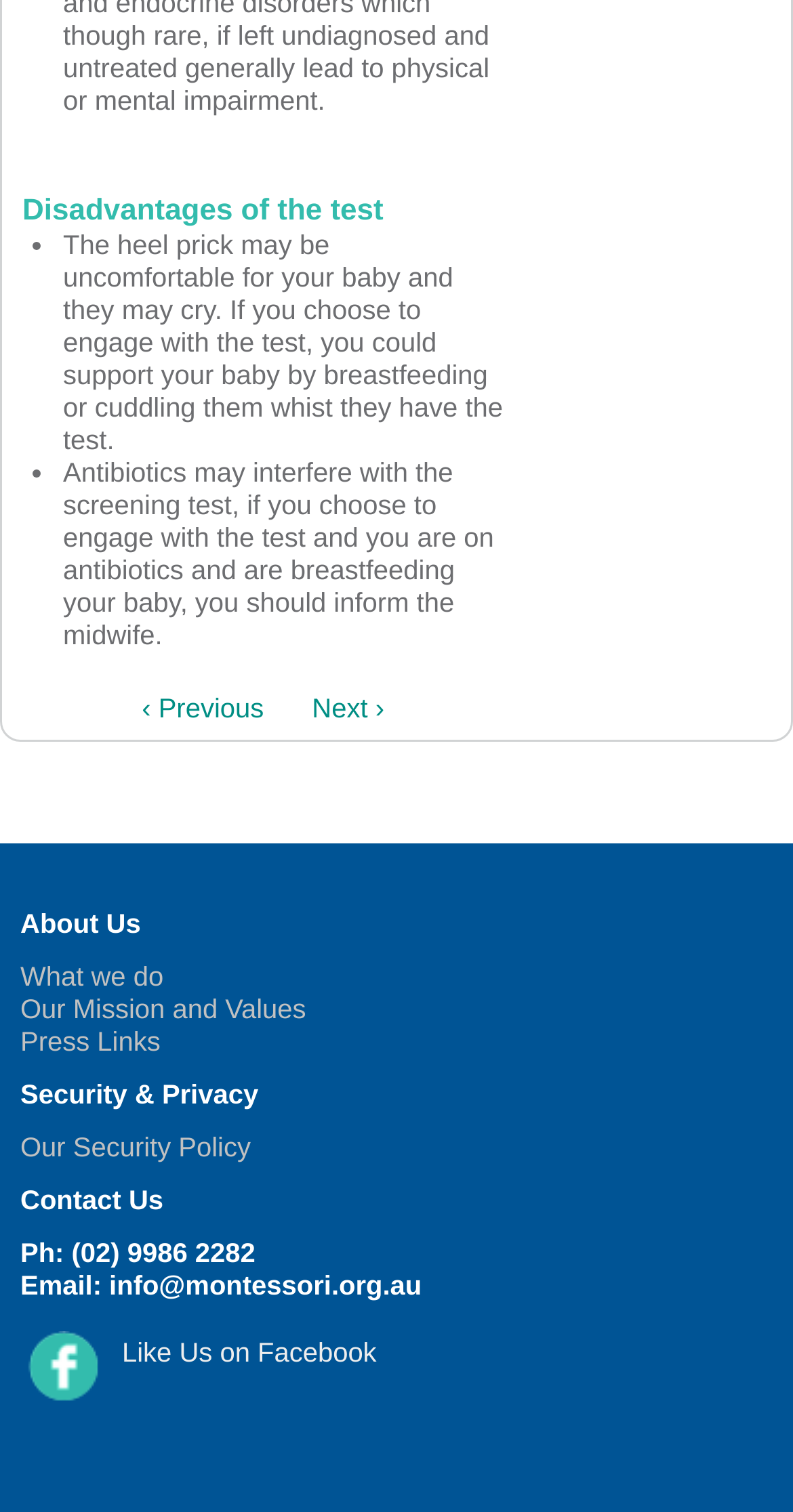Please specify the bounding box coordinates in the format (top-left x, top-left y, bottom-right x, bottom-right y), with values ranging from 0 to 1. Identify the bounding box for the UI component described as follows: Next ›

[0.393, 0.458, 0.485, 0.478]